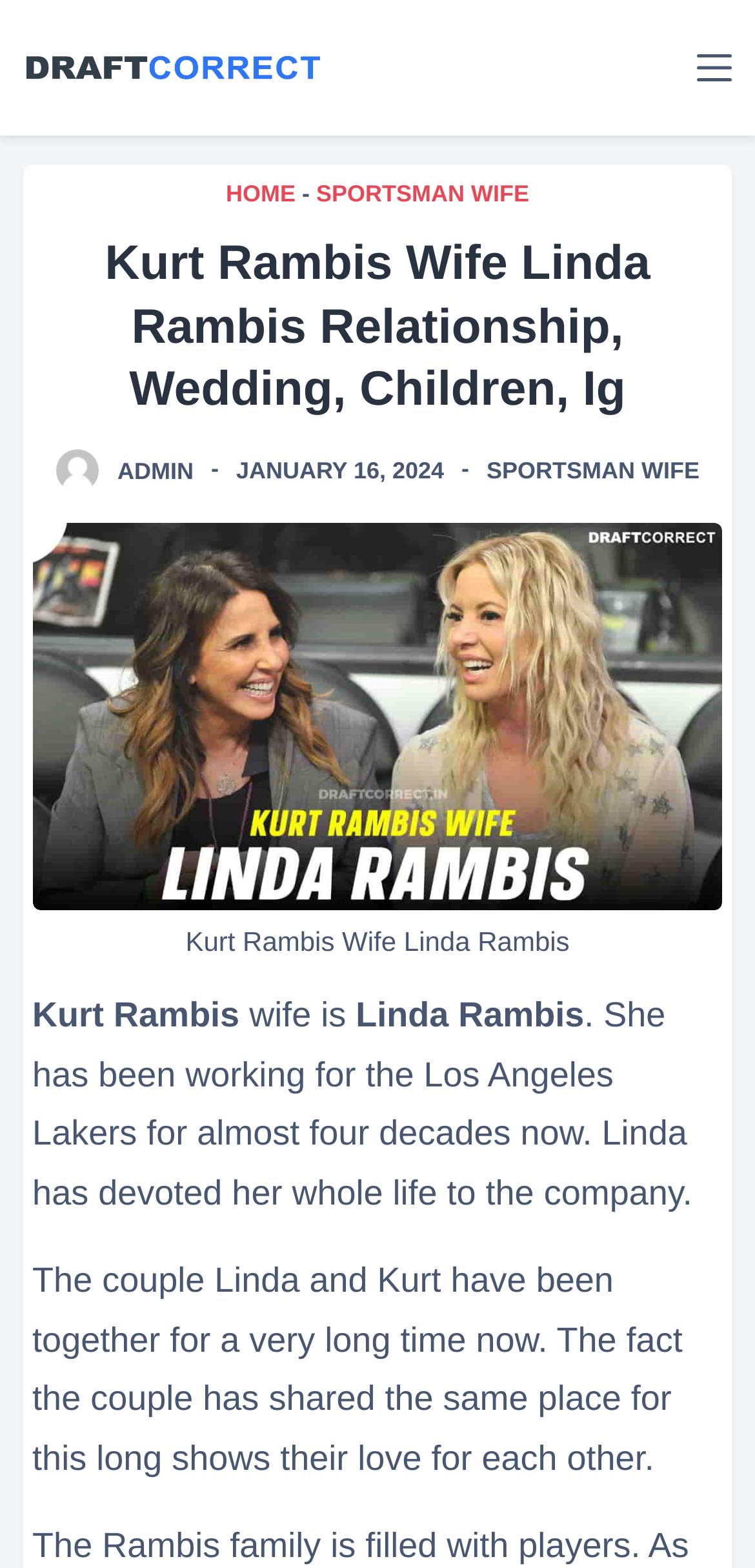Respond with a single word or phrase:
What is the topic of the webpage?

Kurt Rambis' wife